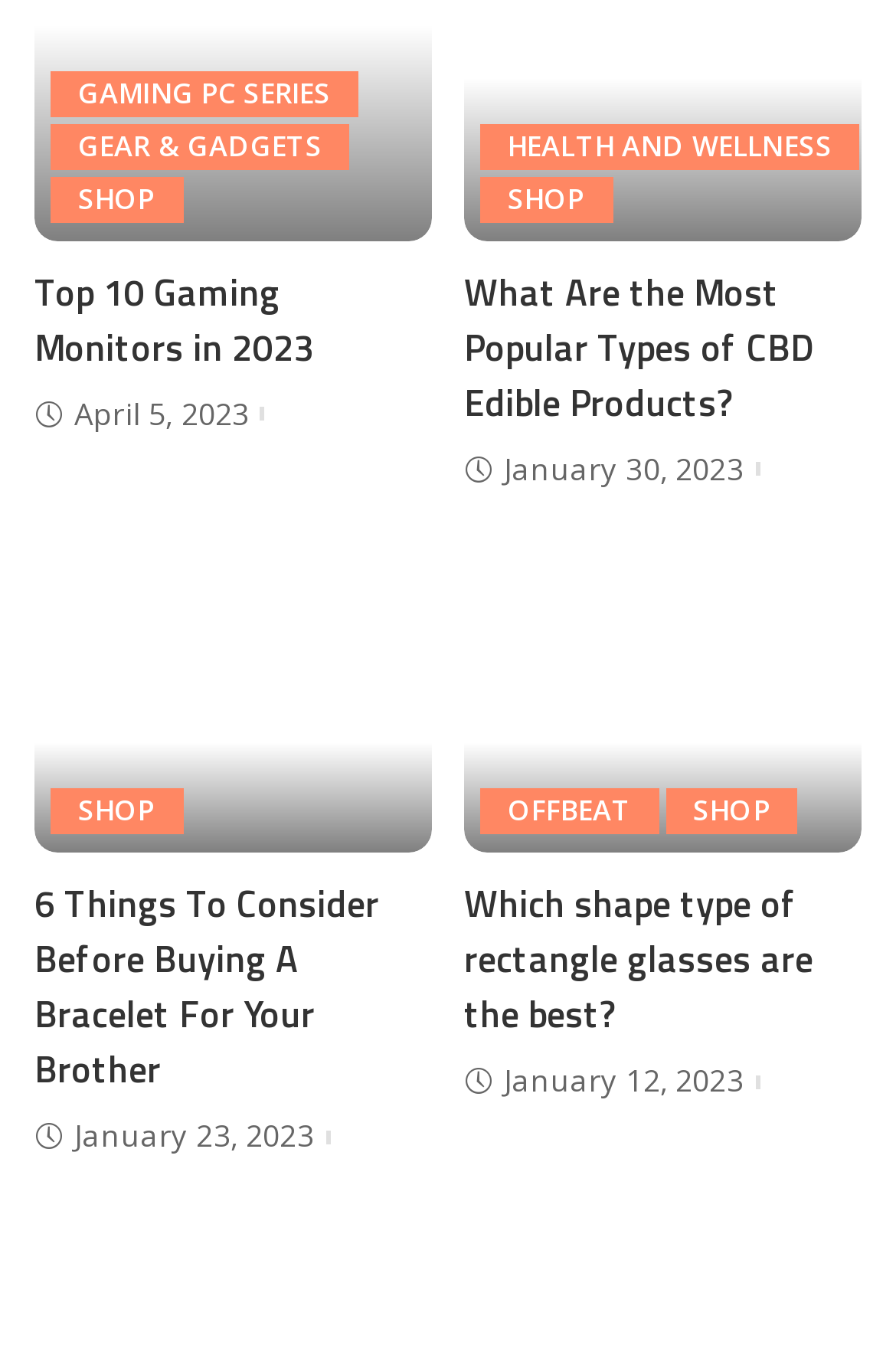What is the topic of the article with the oldest date?
Look at the image and provide a detailed response to the question.

I looked for the oldest date mentioned on the webpage, which is 'January 12, 2023' corresponding to the article 'Which shape type of rectangle glasses are the best?'. Therefore, the topic of the article with the oldest date is rectangle glasses.